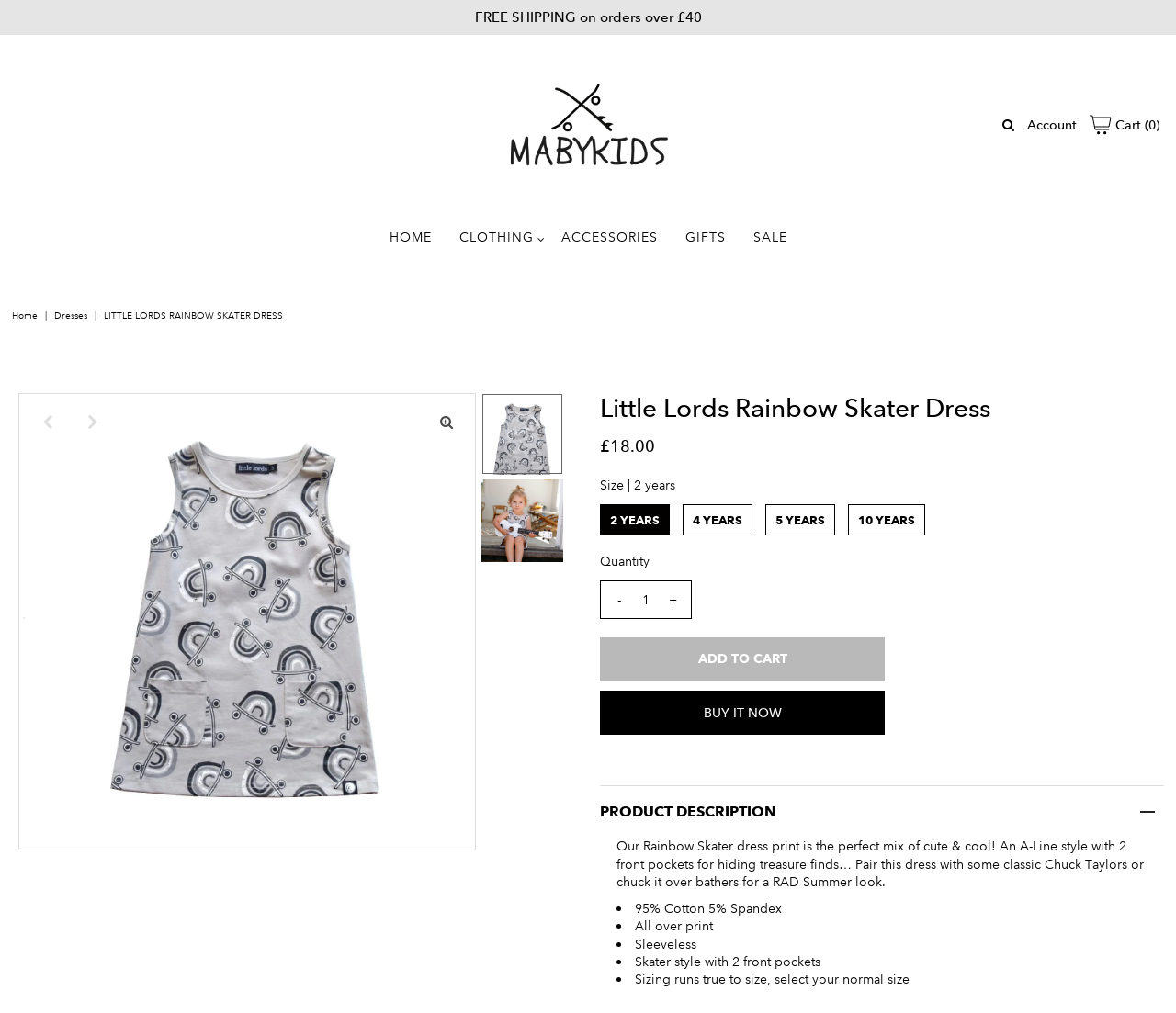What is the recommended way to size the dress?
Refer to the image and provide a one-word or short phrase answer.

True to size